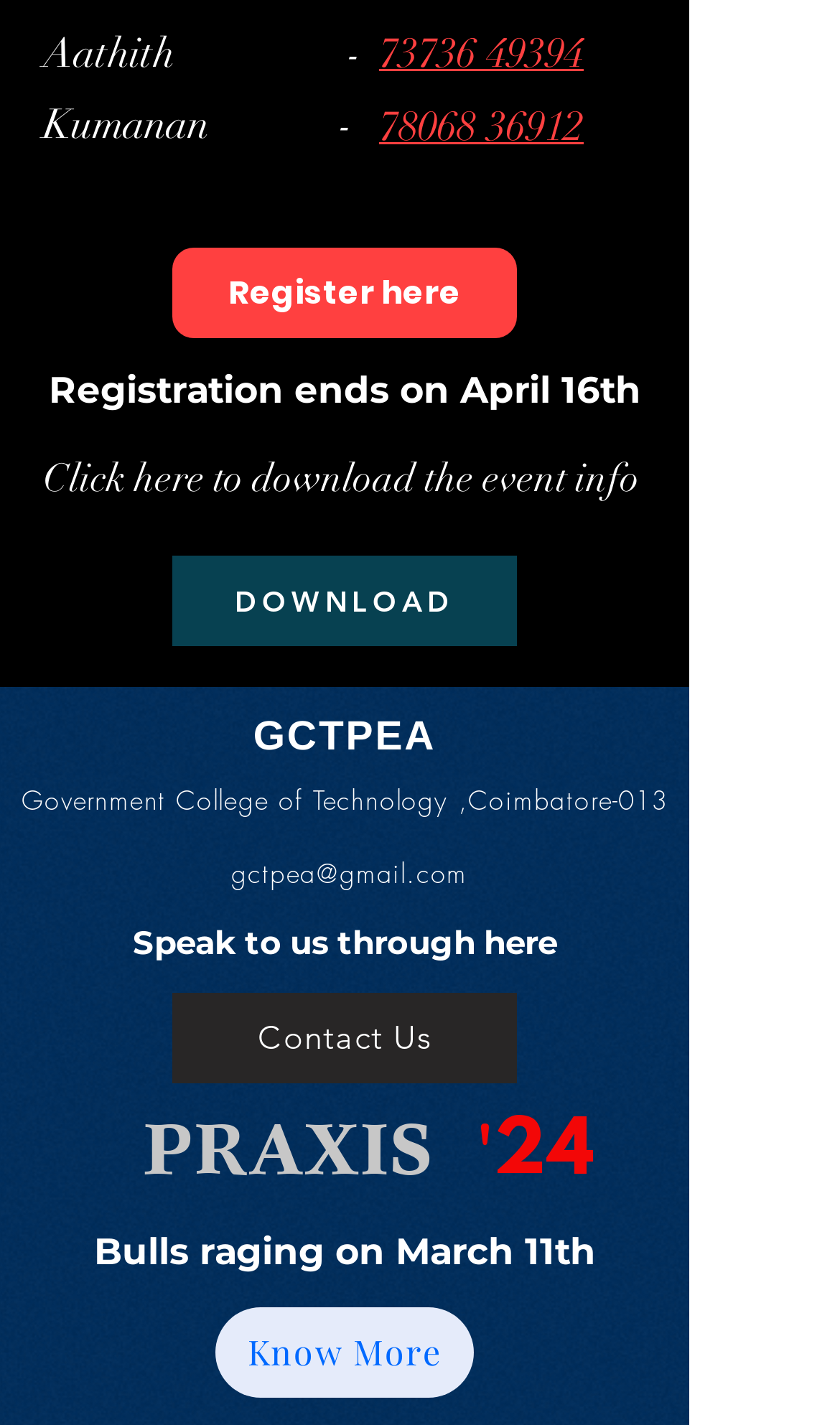Use a single word or phrase to answer the question:
What is the event date?

March 11th